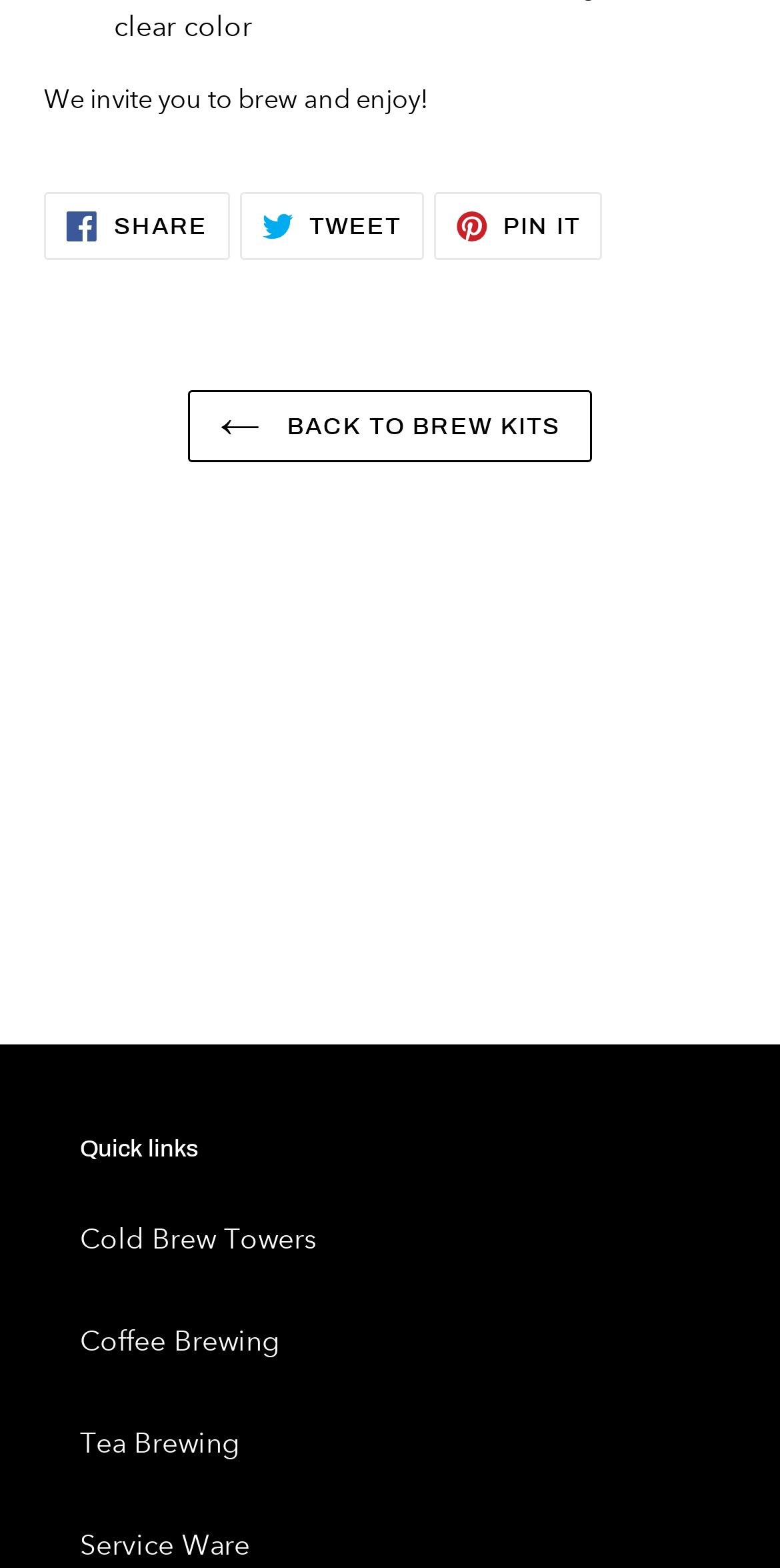Please determine the bounding box coordinates of the element to click on in order to accomplish the following task: "Tweet on Twitter". Ensure the coordinates are four float numbers ranging from 0 to 1, i.e., [left, top, right, bottom].

[0.307, 0.122, 0.542, 0.166]